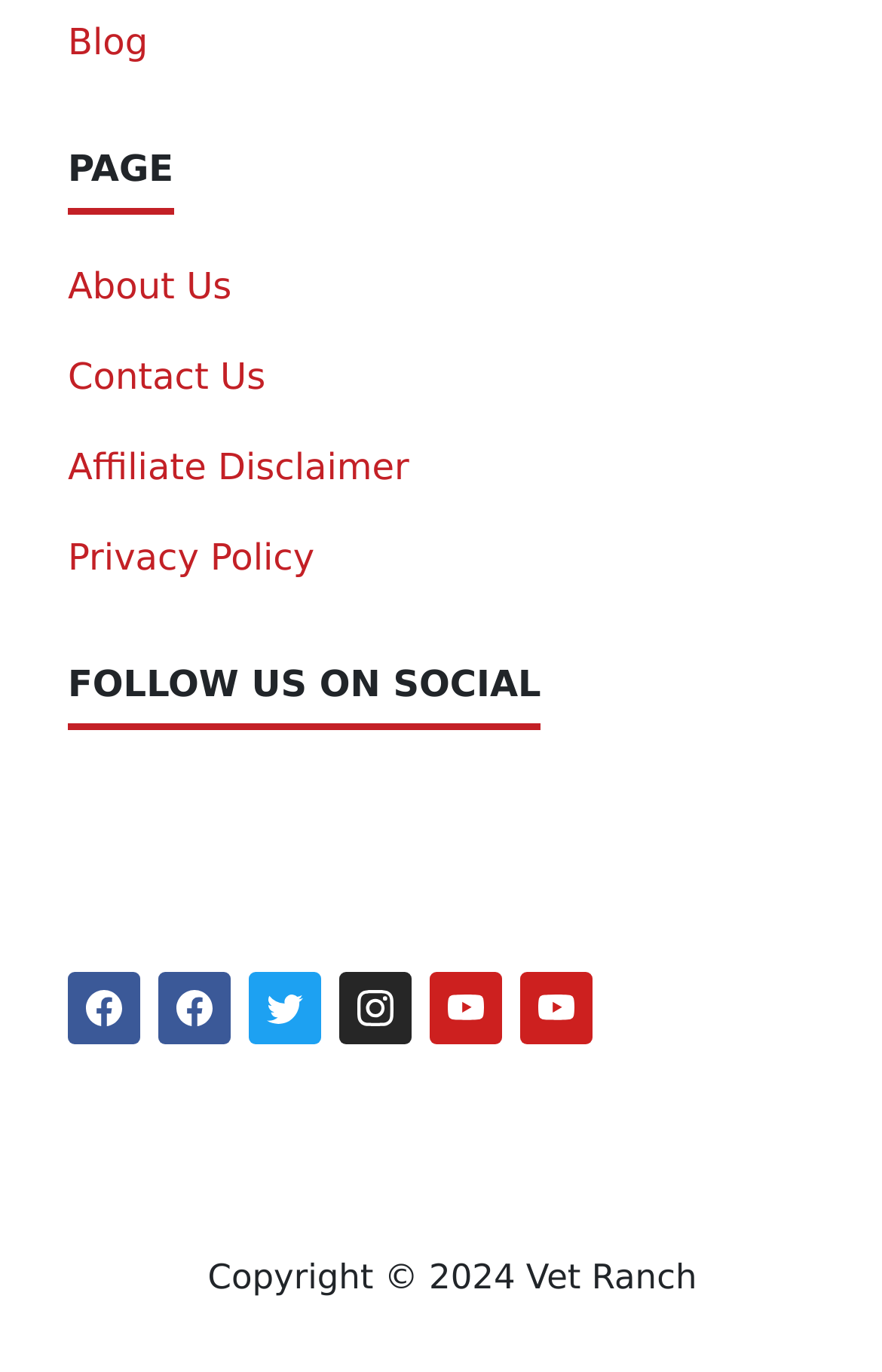Identify the bounding box coordinates of the region that should be clicked to execute the following instruction: "Watch our videos on Youtube".

[0.487, 0.708, 0.569, 0.761]